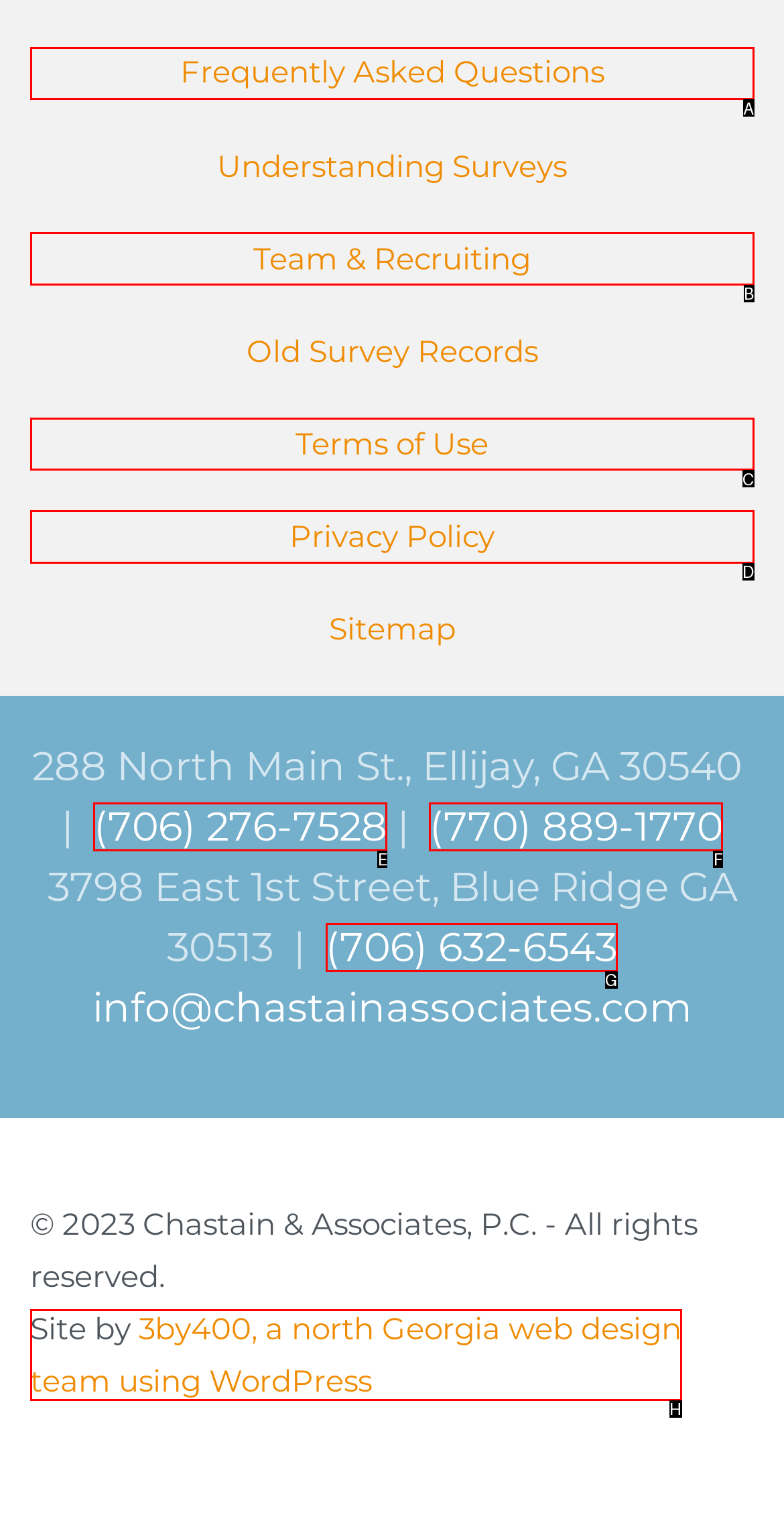Which HTML element among the options matches this description: Frequently Asked Questions? Answer with the letter representing your choice.

A